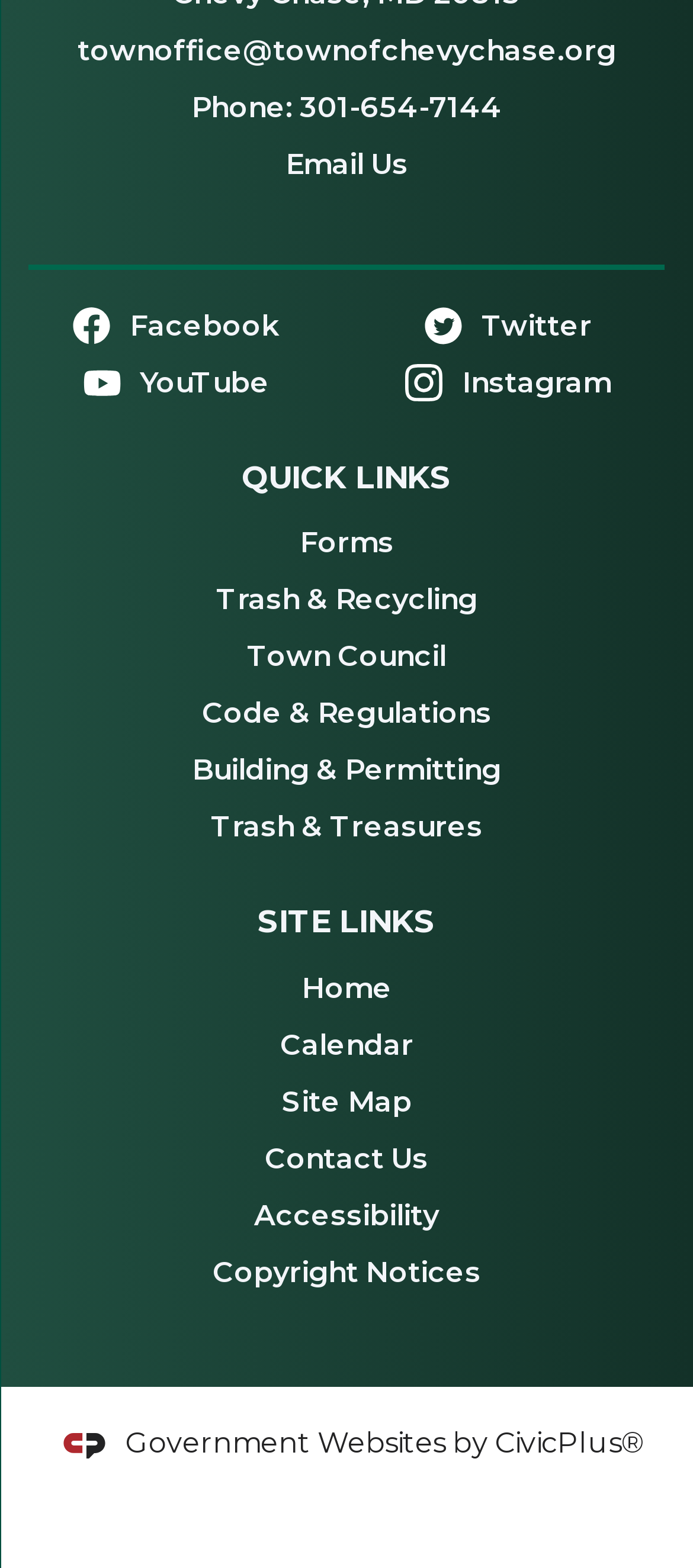Locate the bounding box coordinates of the UI element described by: "Accept All". The bounding box coordinates should consist of four float numbers between 0 and 1, i.e., [left, top, right, bottom].

None